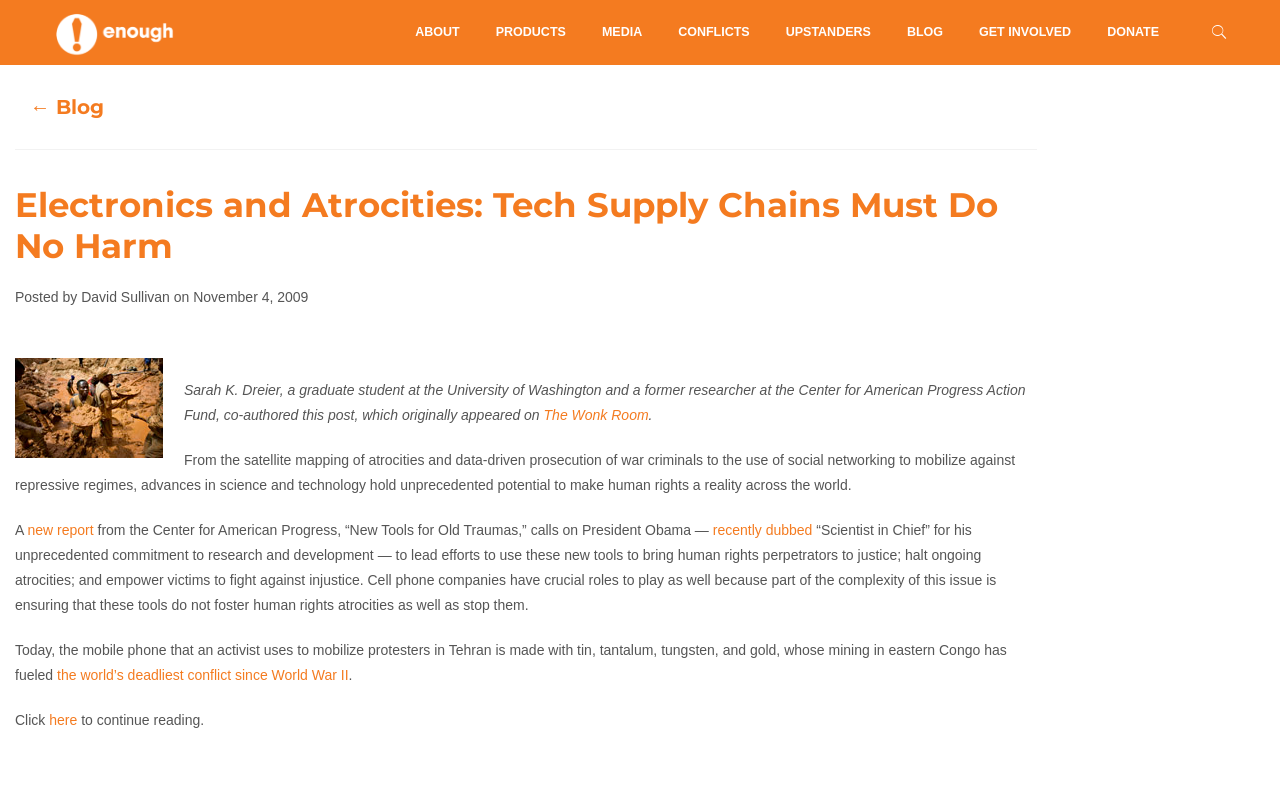Extract the main heading from the webpage content.

Electronics and Atrocities: Tech Supply Chains Must Do No Harm